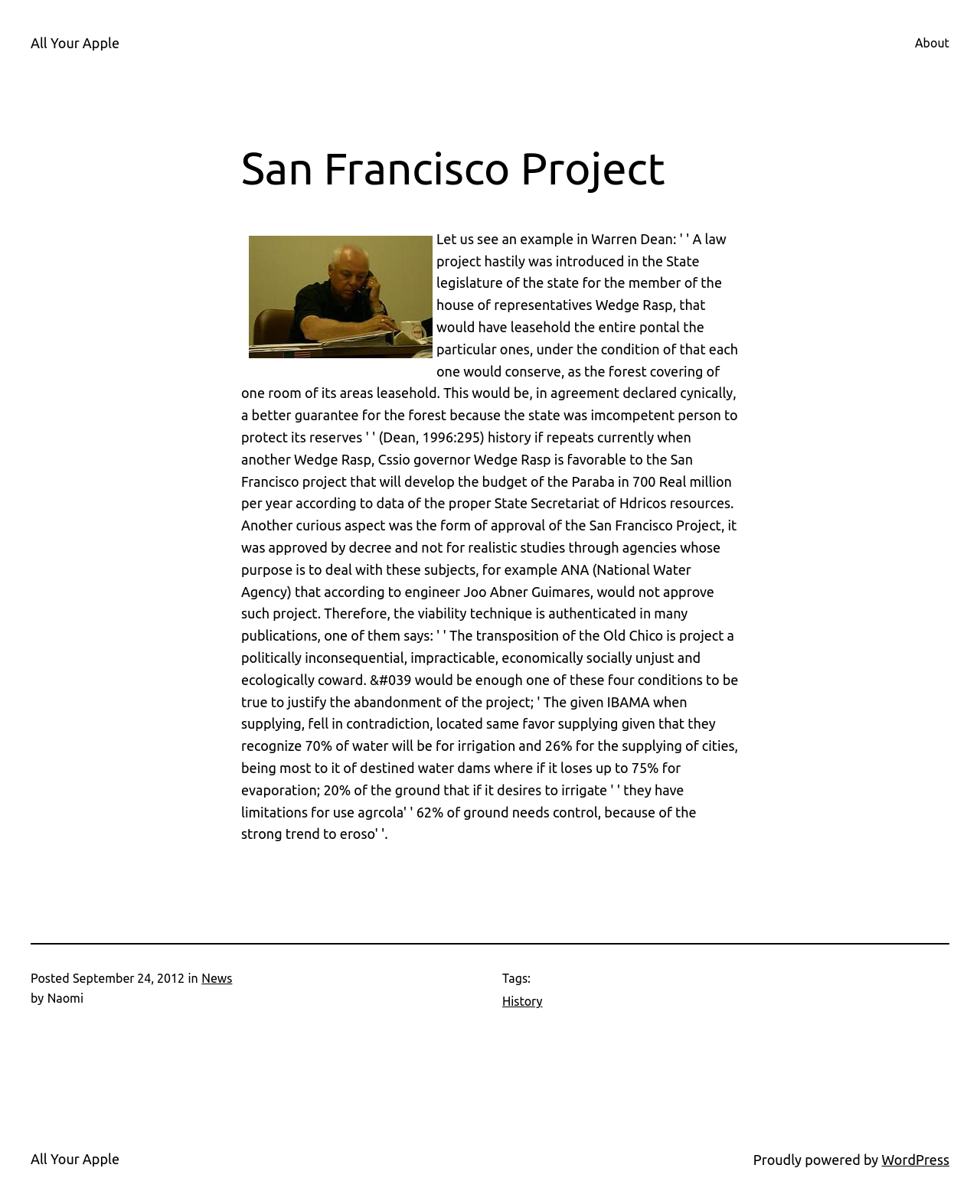Identify the primary heading of the webpage and provide its text.

San Francisco Project